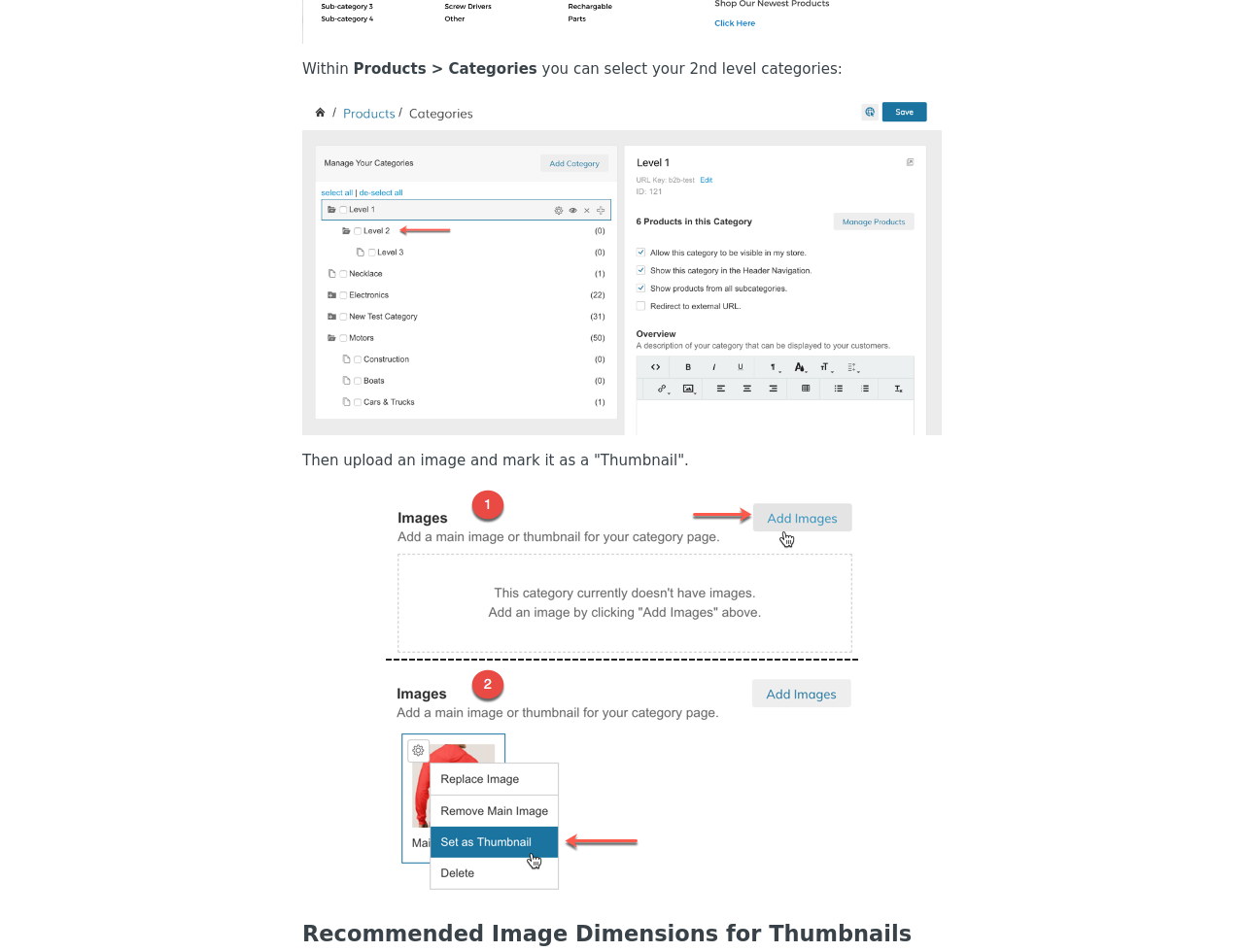How many links are there under the 'APPS' heading?
Using the image as a reference, answer the question with a short word or phrase.

24